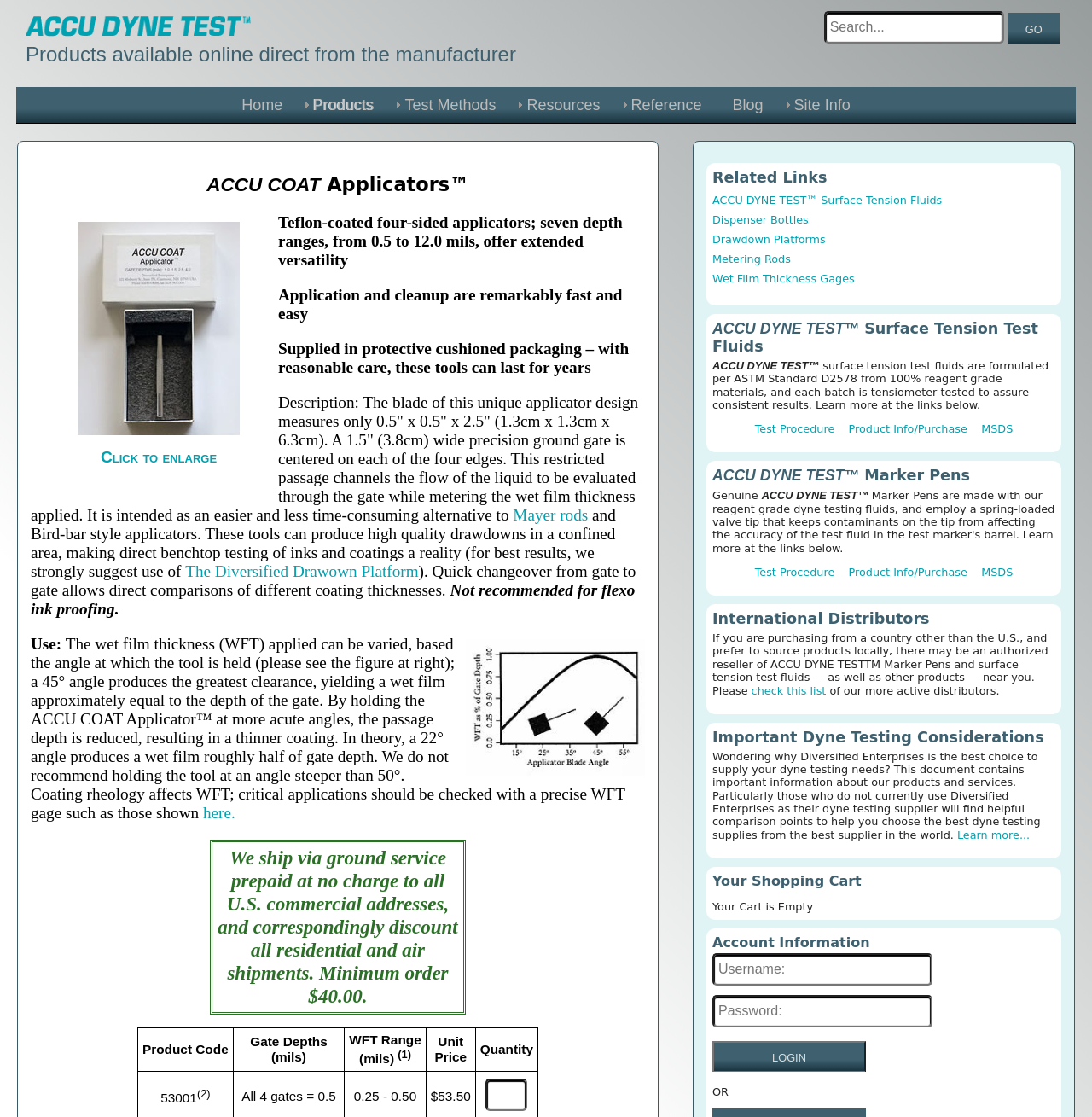Explain in detail what is displayed on the webpage.

The webpage is about ACCU COAT Applicators, a product for applying coatings and inks. At the top, there is a search bar and a "GO" button, accompanied by the Accudynetest logo. Below this, there is a brief description of the product, stating that it is available online directly from the manufacturer.

The main content of the webpage is divided into sections. The first section describes the product, highlighting its features and benefits, such as its versatility, ease of use, and durability. There is also an image of the product in action, with a caption that invites users to click to enlarge.

The next section provides more detailed information about the product, including its dimensions, gate depths, and wet film thickness ranges. There is also a chart showing the relationship between blade angle and wet film thickness.

The webpage also features a table with product codes, gate depths, wet film thickness ranges, unit prices, and quantity fields. Users can enter their desired quantity and unit price for each product.

In the "Related Links" section, there are links to other products and resources, such as surface tension test fluids, dispenser bottles, drawdown platforms, metering rods, and wet film thickness gages.

The webpage also has sections for "ACCU DYNE TEST Surface Tension Test Fluids", "ACCU DYNE TEST Marker Pens", "International Distributors", "Important Dyne Testing Considerations", and "Your Shopping Cart" and "Account Information".

Throughout the webpage, there are various links to additional resources, such as product information, test procedures, and MSDS (Material Safety Data Sheets). The overall layout is organized and easy to navigate, with clear headings and concise text.